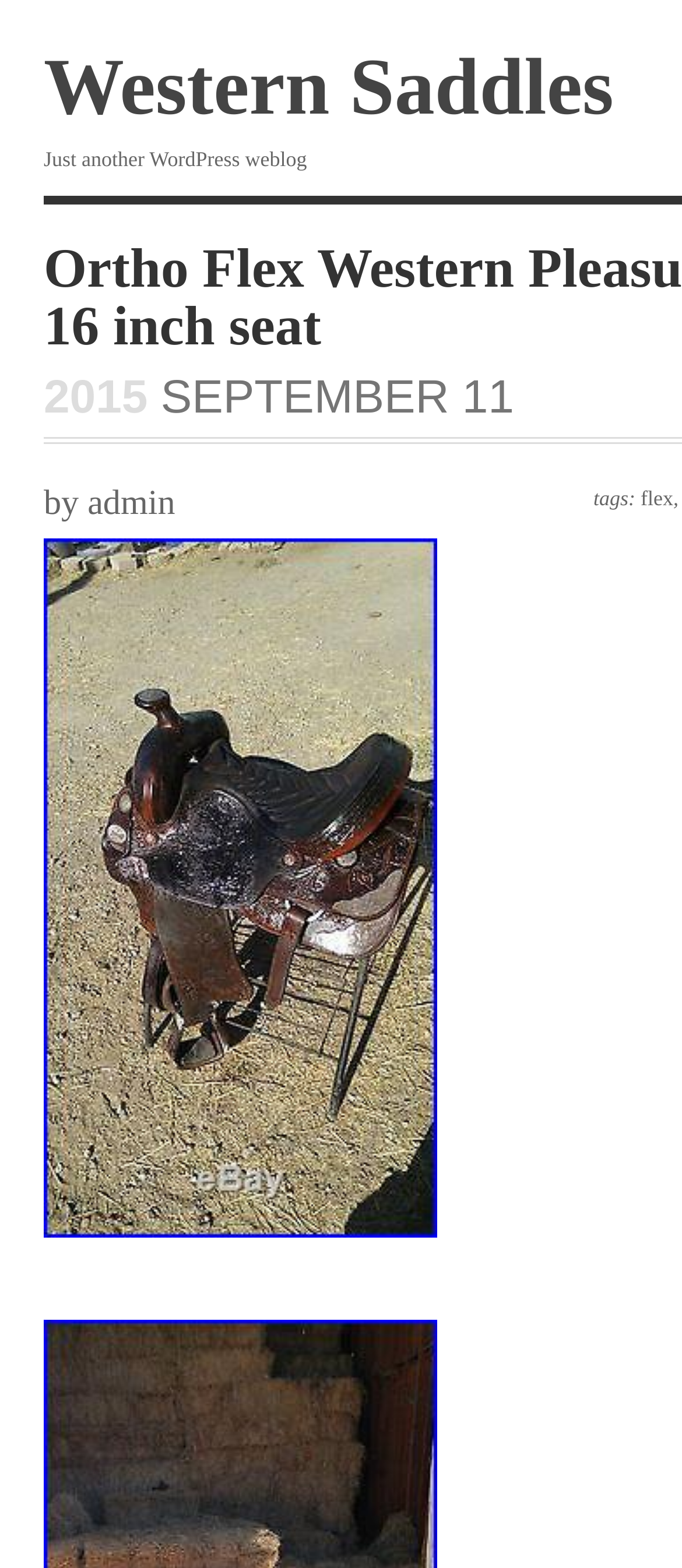Based on the description "Western Saddles", find the bounding box of the specified UI element.

[0.064, 0.027, 0.9, 0.084]